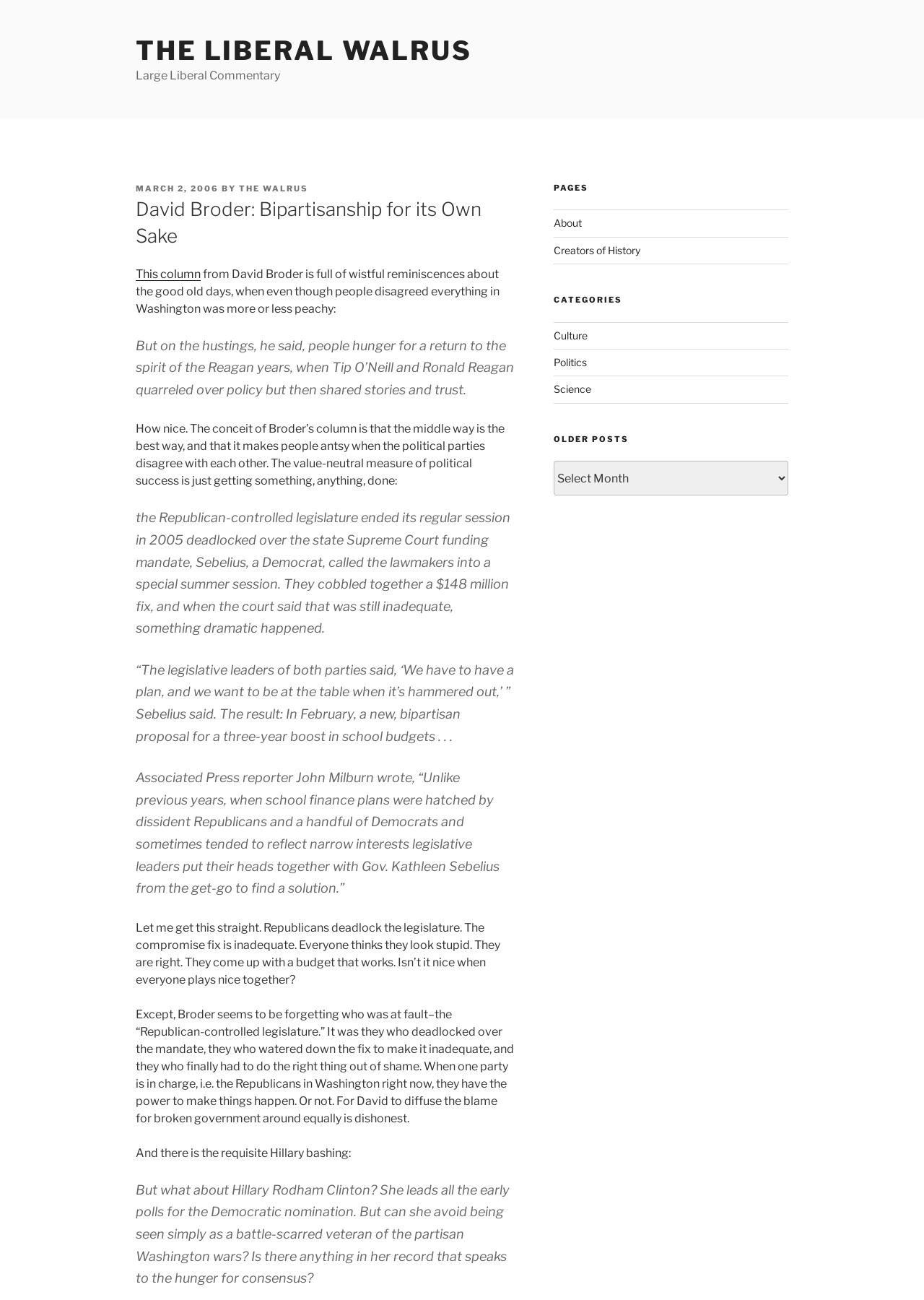Use the information in the screenshot to answer the question comprehensively: What is the name of the publication?

The name of the publication is The Liberal Walrus, which is mentioned in the link 'THE LIBERAL WALRUS' at the top of the page and also in the text as the source of the column.